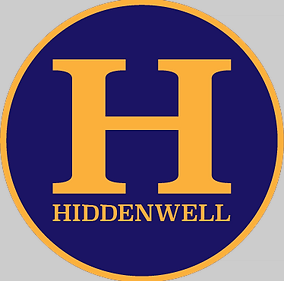Answer the question below using just one word or a short phrase: 
What shape is the logo?

Circular